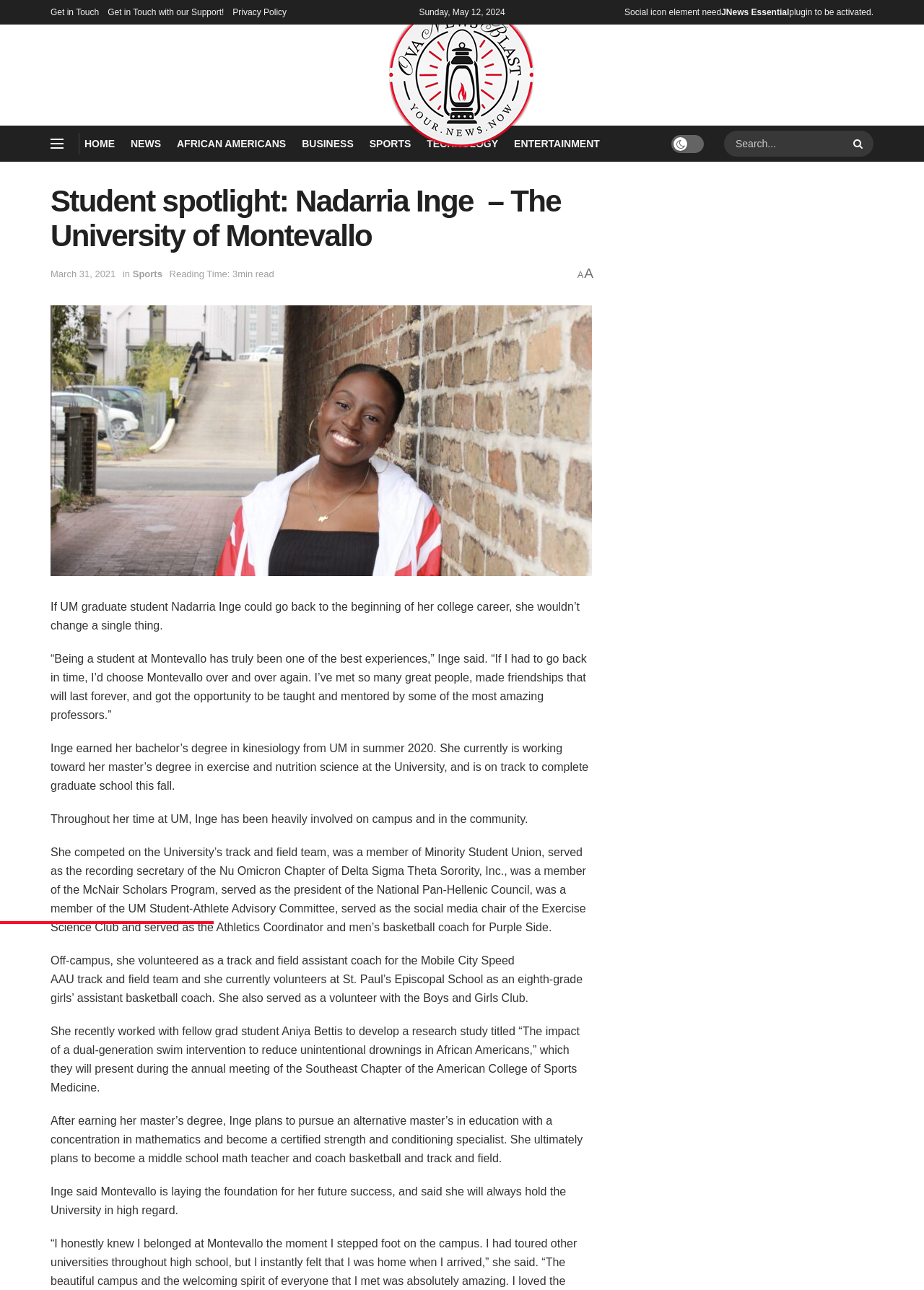Please specify the bounding box coordinates of the clickable region necessary for completing the following instruction: "Click on the 'SPORTS' link". The coordinates must consist of four float numbers between 0 and 1, i.e., [left, top, right, bottom].

[0.4, 0.104, 0.445, 0.119]